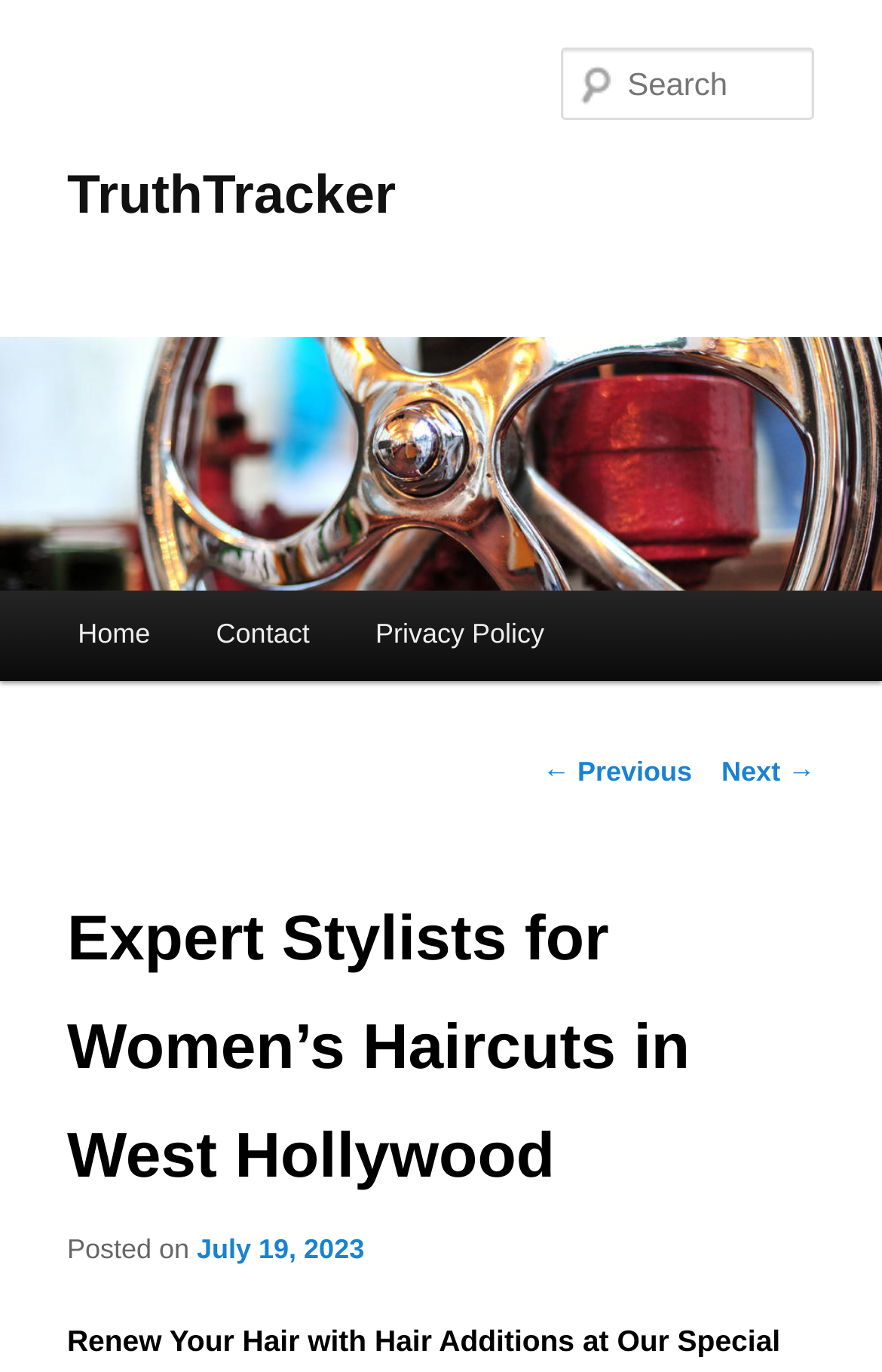Please indicate the bounding box coordinates of the element's region to be clicked to achieve the instruction: "View next post". Provide the coordinates as four float numbers between 0 and 1, i.e., [left, top, right, bottom].

[0.818, 0.551, 0.924, 0.574]